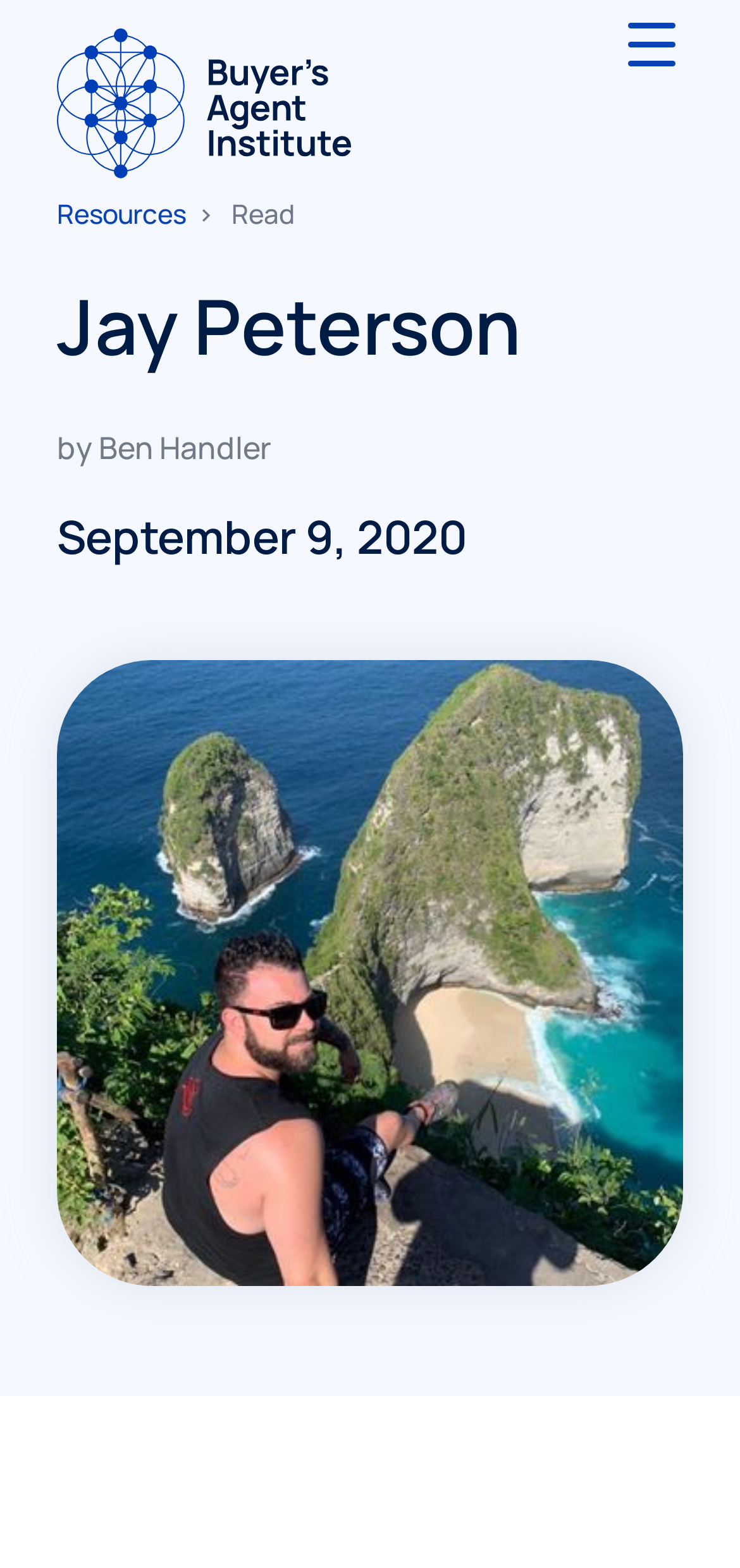Describe all the significant parts and information present on the webpage.

The webpage appears to be a review or testimonial page, with a focus on Jay Peterson and the Buyer's Agent Institute. At the top left of the page, there is a logo, labeled as "logo 5", which is also a clickable link. To the right of the logo, there is a link labeled "Resources" and a static text element that reads "Read".

Below the logo and navigation links, there is a heading that reads "Jay Peterson", followed by a subheading "by Ben Handler". The date "September 9, 2020" is also displayed as a heading below the author's name.

The main content of the page is accompanied by an image, which takes up a significant portion of the page. The image is described as "1590621539148 4734 medium1". The text content of the page, as hinted by the meta description, appears to be a glowing review of the Buyer's Agent Institute, praising the training material and the team led by Ben Handler.